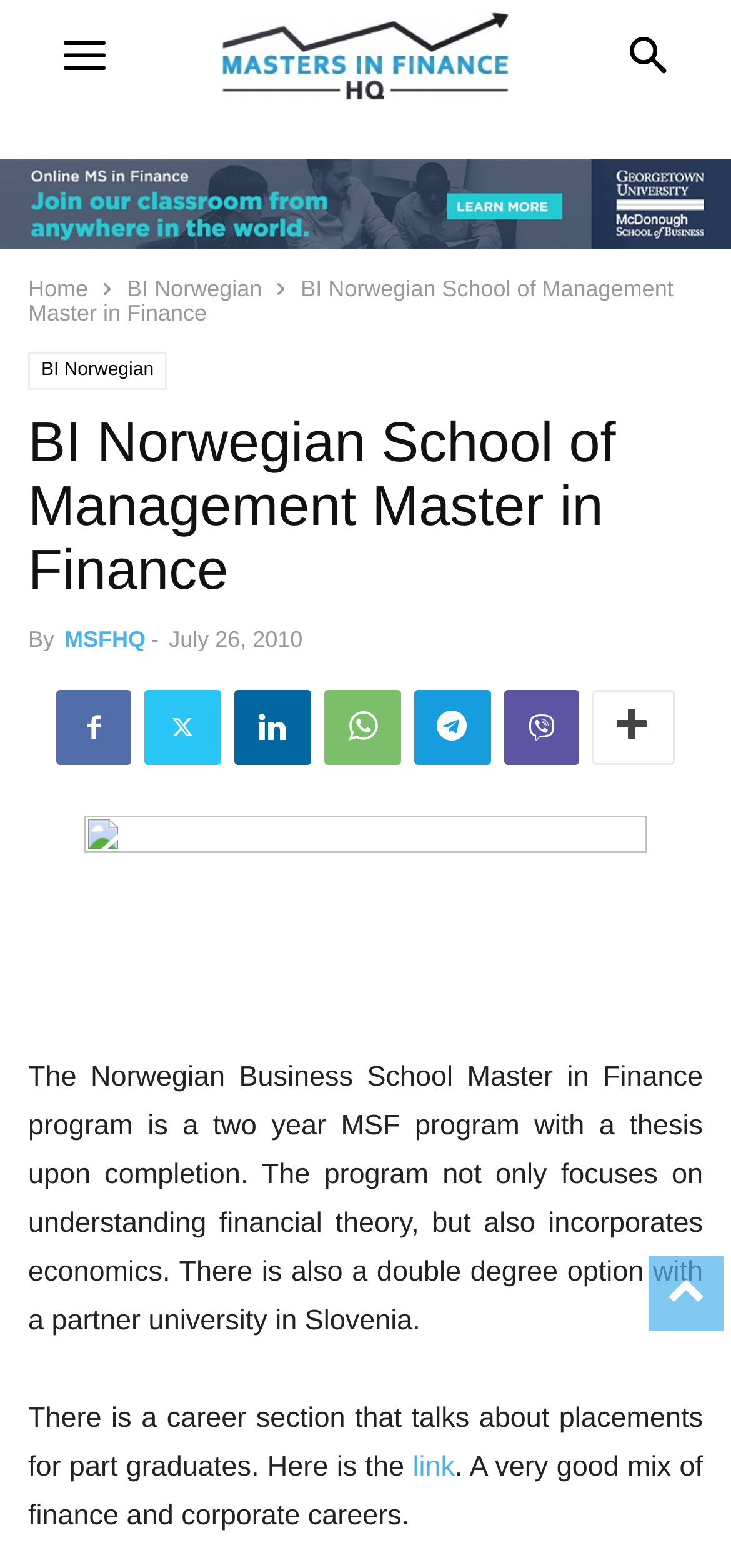Please specify the bounding box coordinates of the element that should be clicked to execute the given instruction: 'Click the Post Comment button'. Ensure the coordinates are four float numbers between 0 and 1, expressed as [left, top, right, bottom].

None